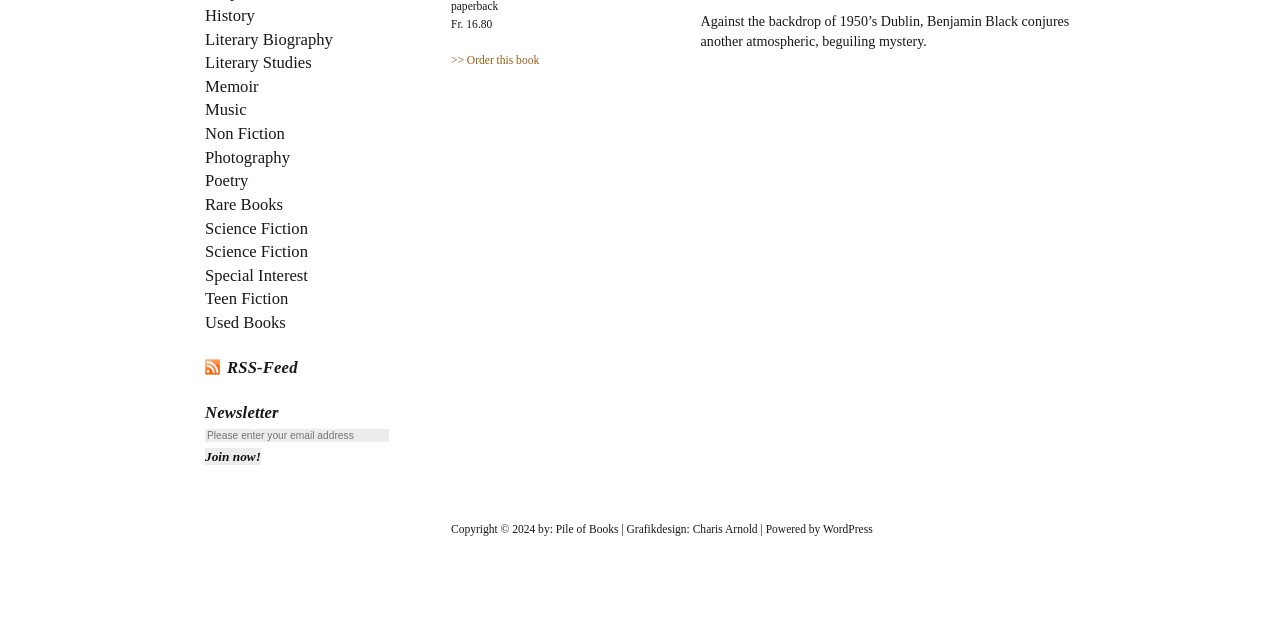Find and provide the bounding box coordinates for the UI element described here: "name="Join now!" value="Join now!"". The coordinates should be given as four float numbers between 0 and 1: [left, top, right, bottom].

[0.16, 0.7, 0.204, 0.727]